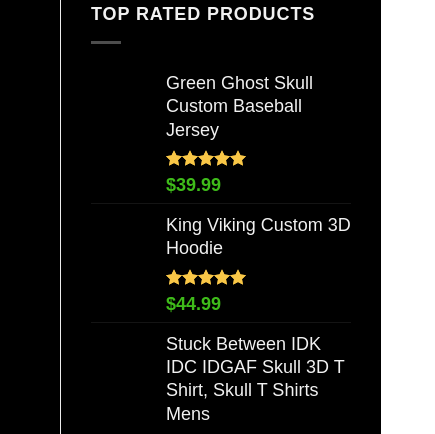How much does the King Viking Custom 3D Hoodie cost?
By examining the image, provide a one-word or phrase answer.

$44.99